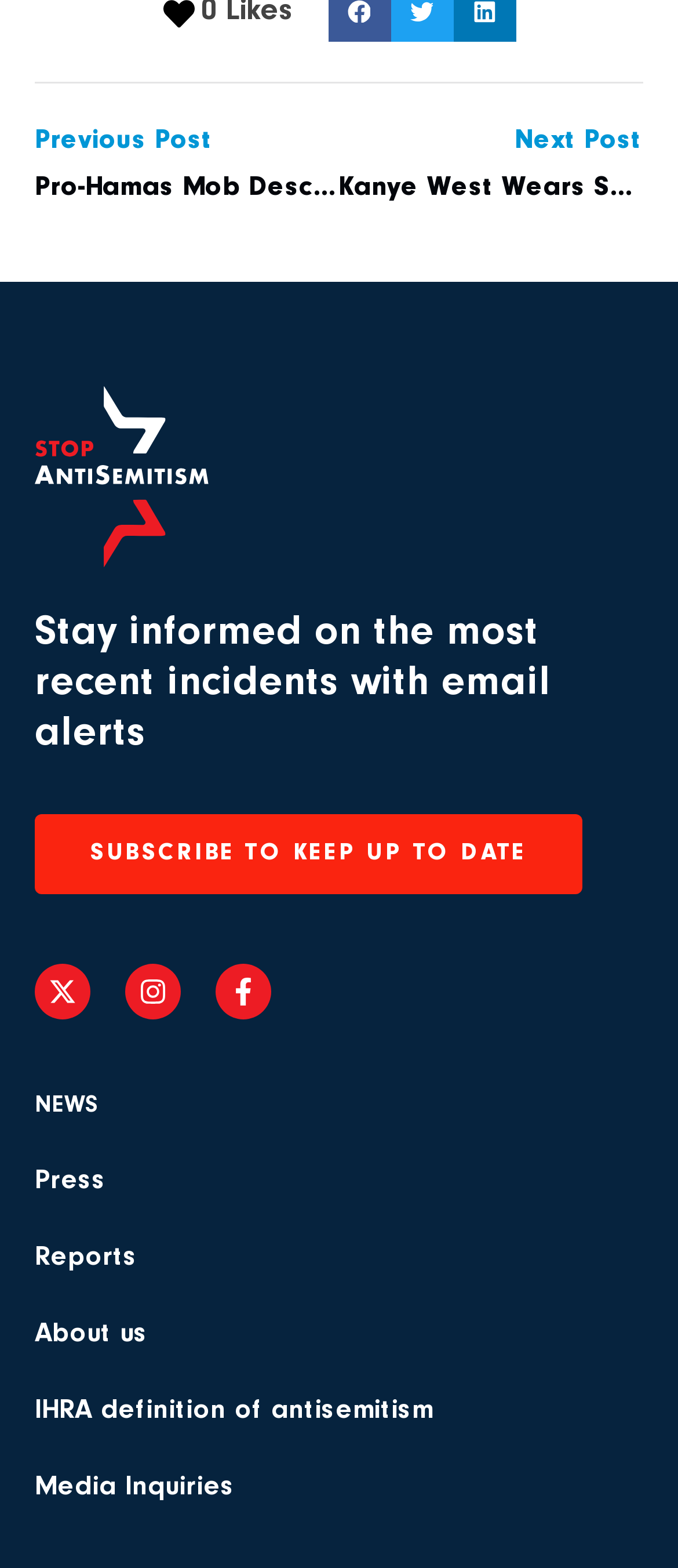Identify the bounding box coordinates for the UI element described by the following text: "Facebook-f". Provide the coordinates as four float numbers between 0 and 1, in the format [left, top, right, bottom].

[0.318, 0.615, 0.4, 0.65]